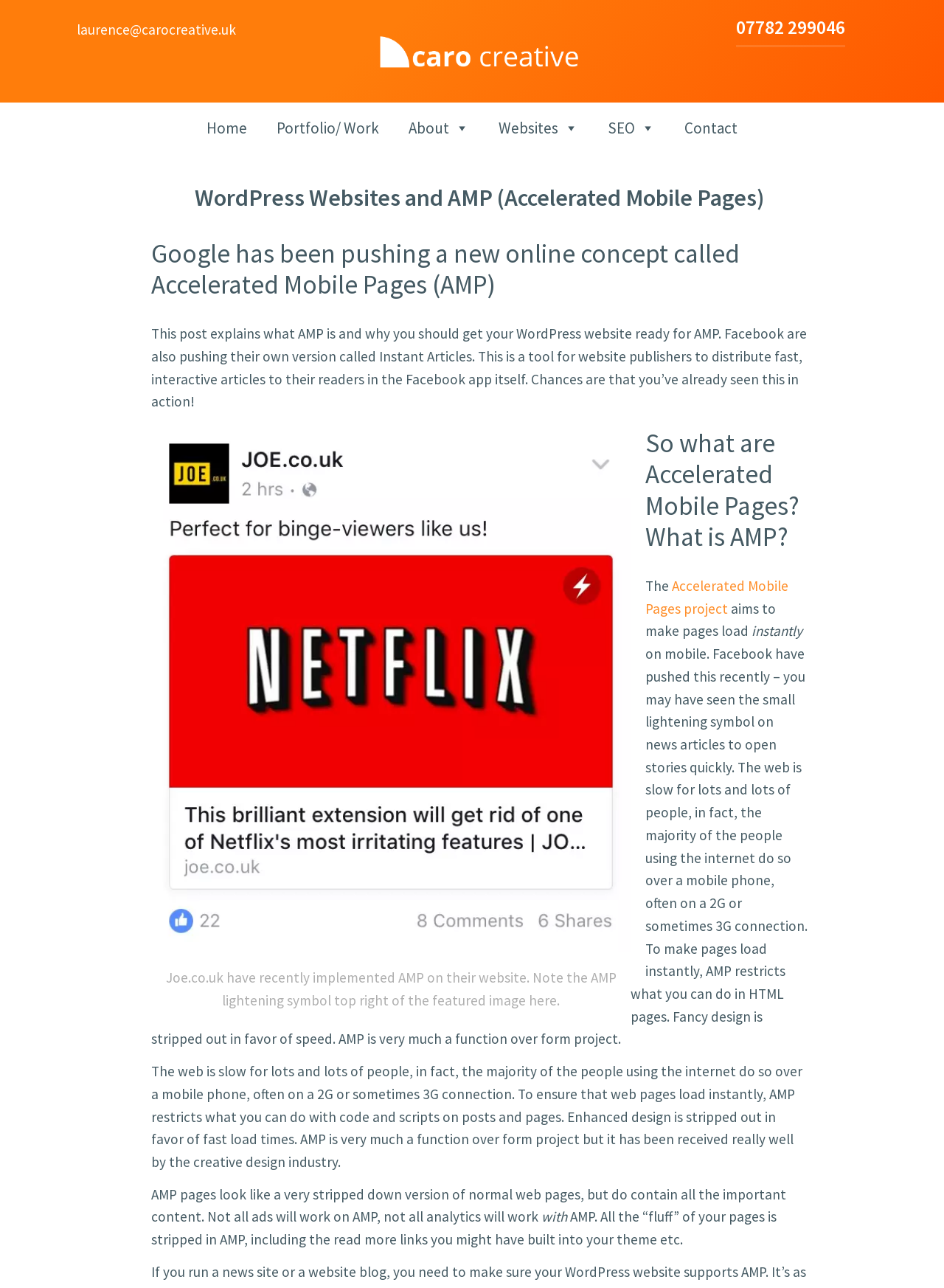Can you determine the bounding box coordinates of the area that needs to be clicked to fulfill the following instruction: "Click the 'Websites' link"?

[0.512, 0.086, 0.628, 0.114]